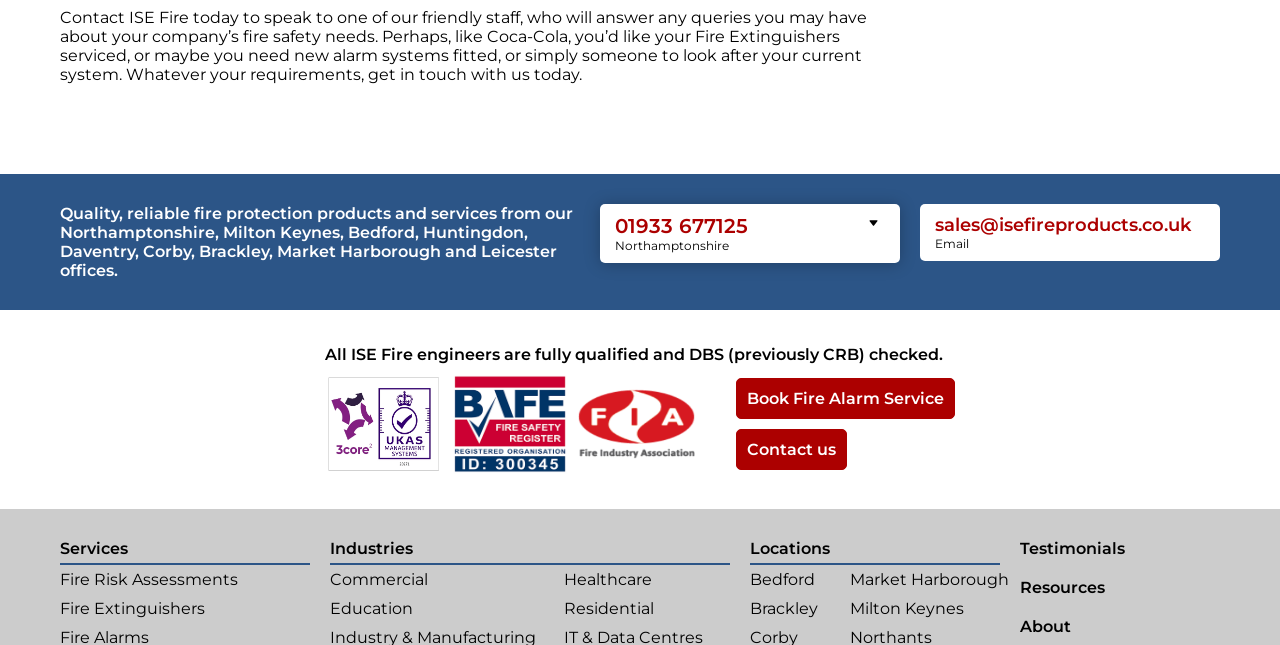Find the bounding box coordinates for the area you need to click to carry out the instruction: "View fire risk assessments". The coordinates should be four float numbers between 0 and 1, indicated as [left, top, right, bottom].

[0.047, 0.876, 0.186, 0.921]